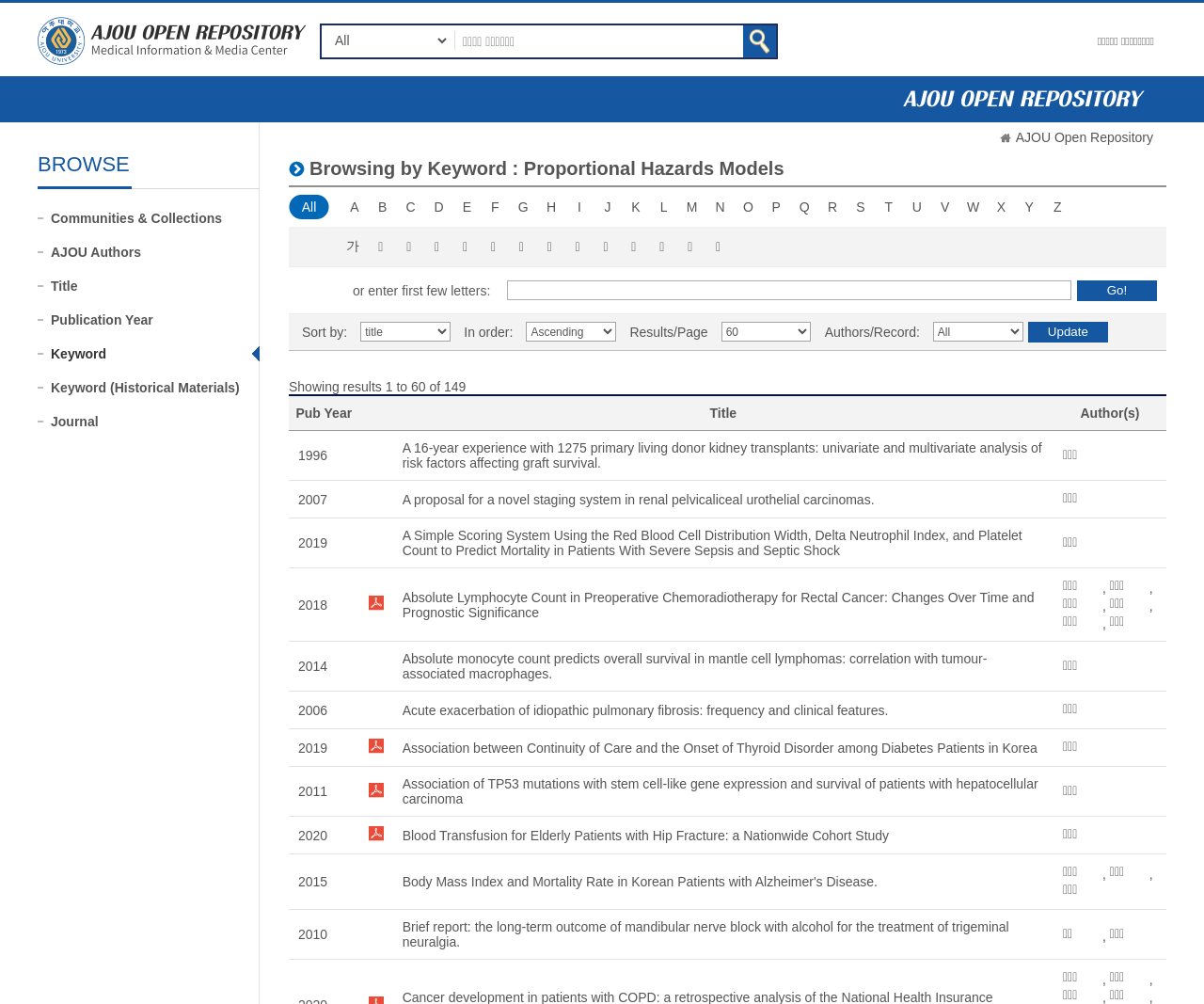What is the current browsing category?
Based on the visual content, answer with a single word or a brief phrase.

Keyword